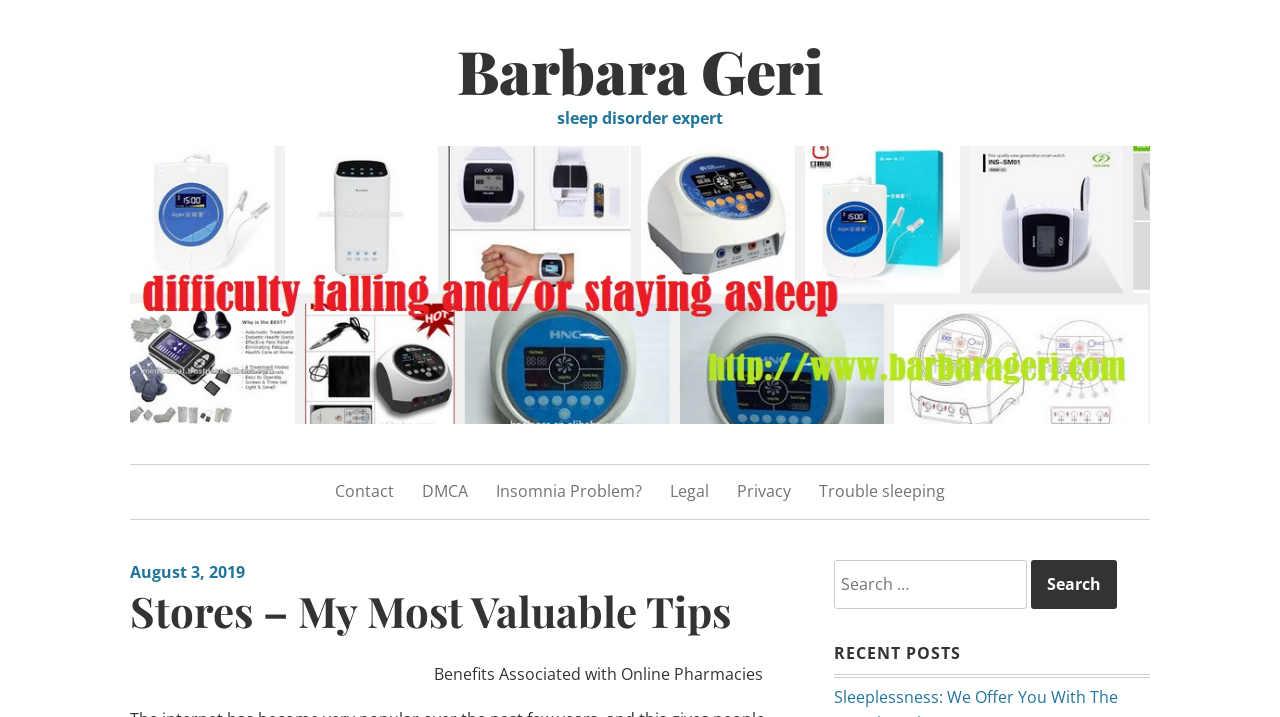Bounding box coordinates are specified in the format (top-left x, top-left y, bottom-right x, bottom-right y). All values are floating point numbers bounded between 0 and 1. Please provide the bounding box coordinate of the region this sentence describes: Privacy

[0.576, 0.668, 0.618, 0.704]